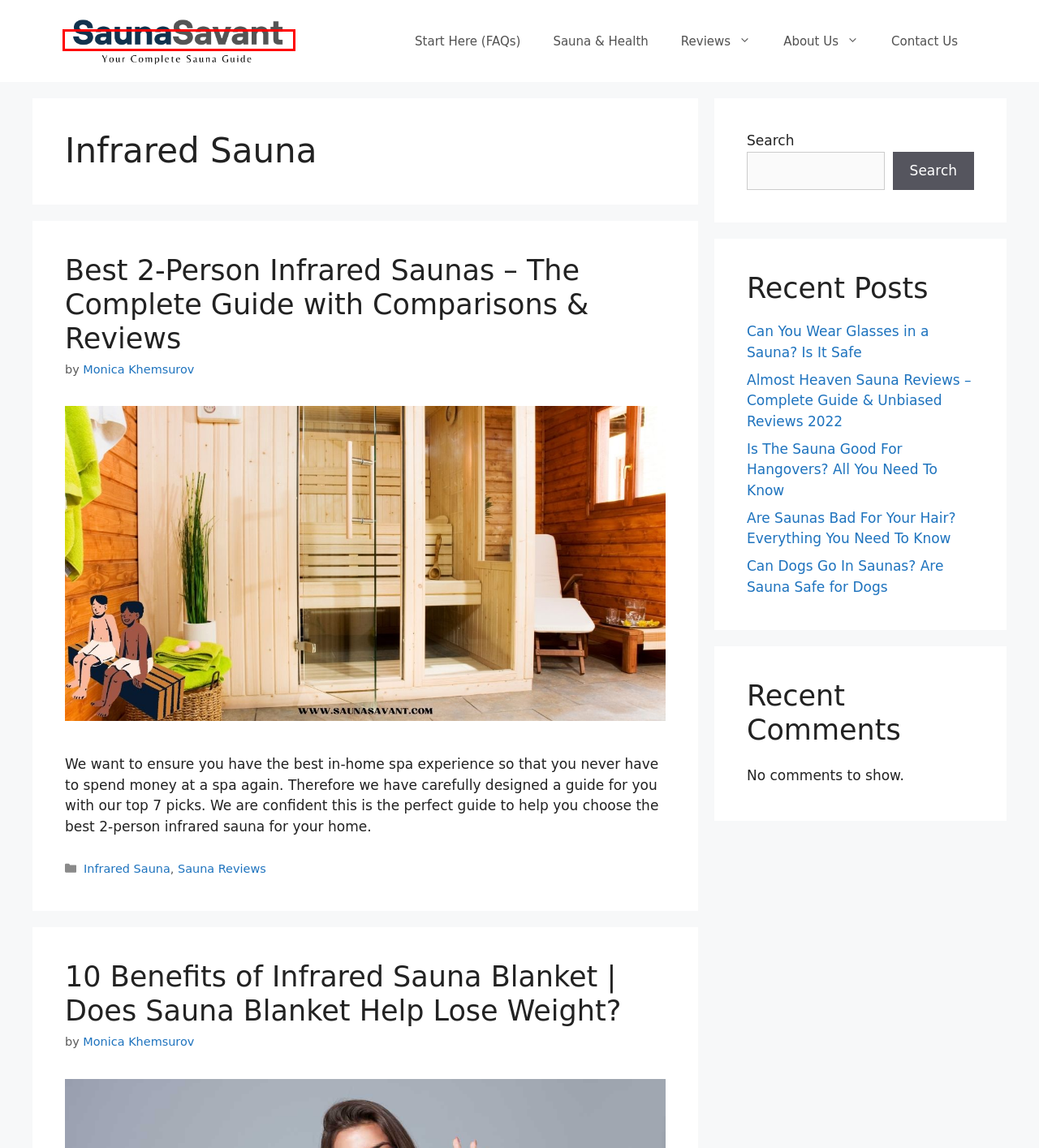Provided is a screenshot of a webpage with a red bounding box around an element. Select the most accurate webpage description for the page that appears after clicking the highlighted element. Here are the candidates:
A. Can Dogs Go In Saunas? Are Sauna Safe for Dogs - SaunaSavant
B. SaunaSavant - Your Complete Sauna Guide
C. Sauna & Health Archives - SaunaSavant
D. Best 2-Person Infrared Saunas - The Complete Guide with Comparisons & Reviews - SaunaSavant
E. Can You Wear Glasses in a Sauna? Is It Safe - SaunaSavant
F. Is The Sauna Good For Hangovers? All You Need To Know - SaunaSavant
G. Contact Us - SaunaSavant
H. About Us - SaunaSavant

B